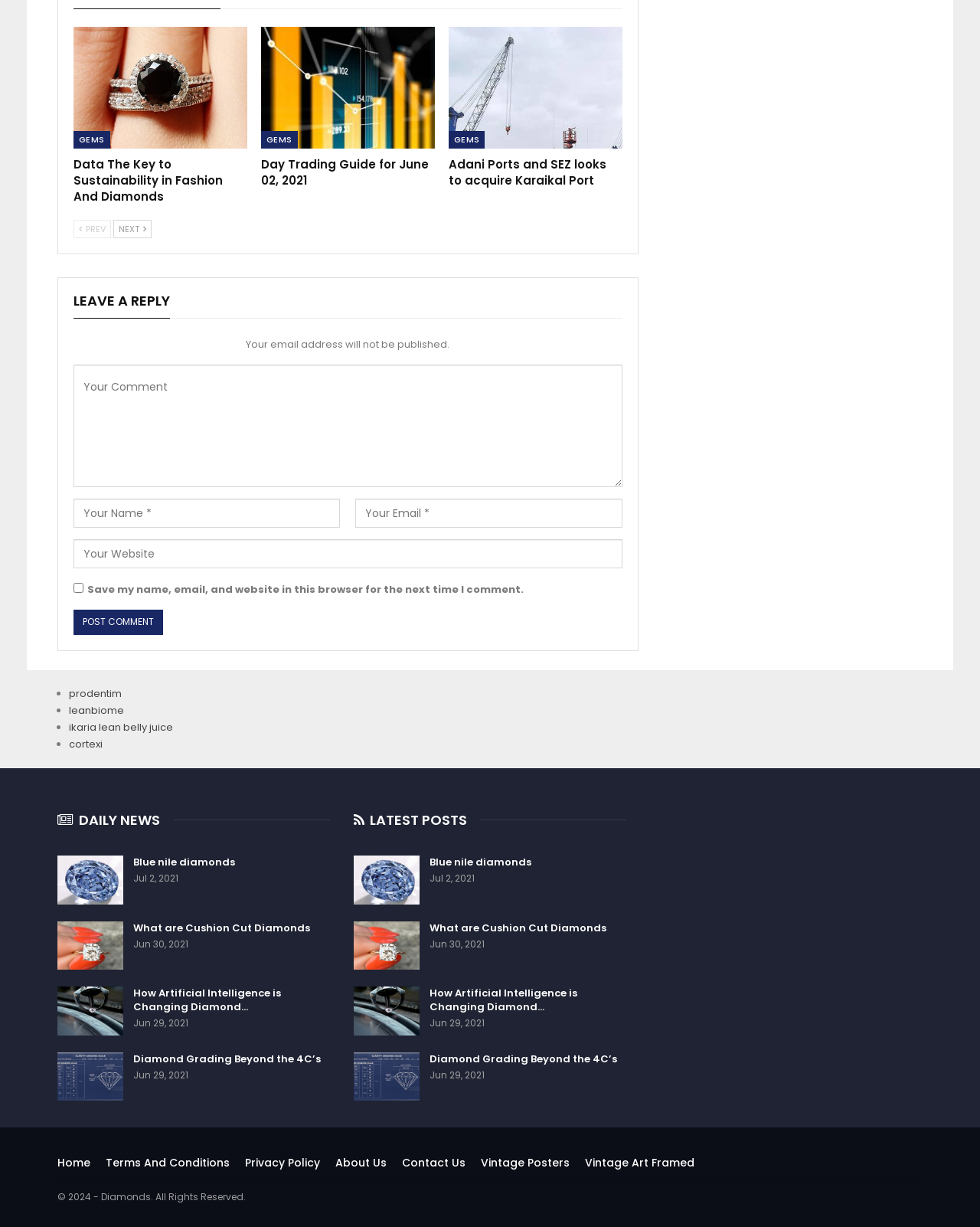Give a one-word or short phrase answer to this question: 
What are the categories in the footer section?

Daily News, Latest Posts